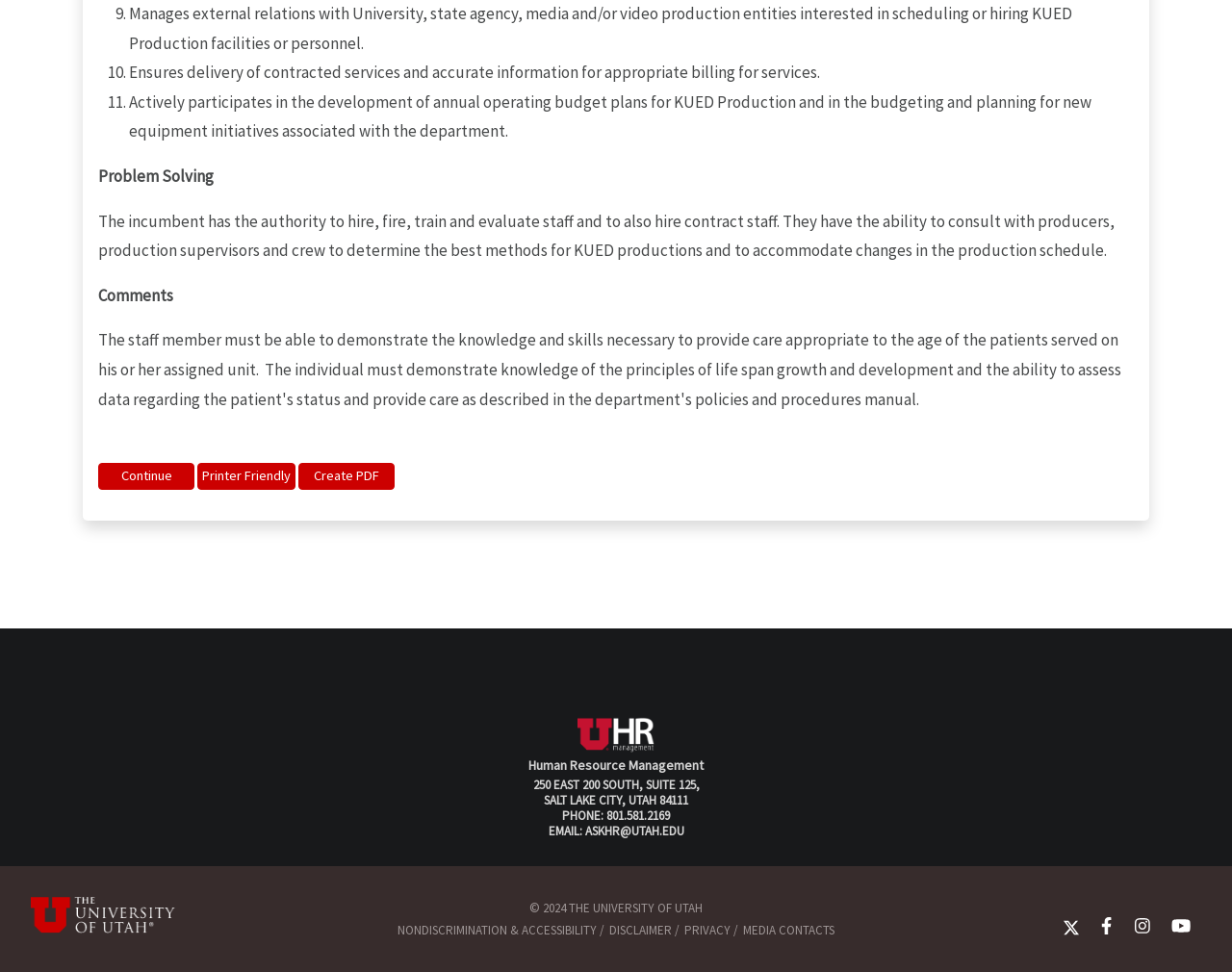Please determine the bounding box coordinates of the area that needs to be clicked to complete this task: 'Create a PDF'. The coordinates must be four float numbers between 0 and 1, formatted as [left, top, right, bottom].

[0.242, 0.476, 0.32, 0.504]